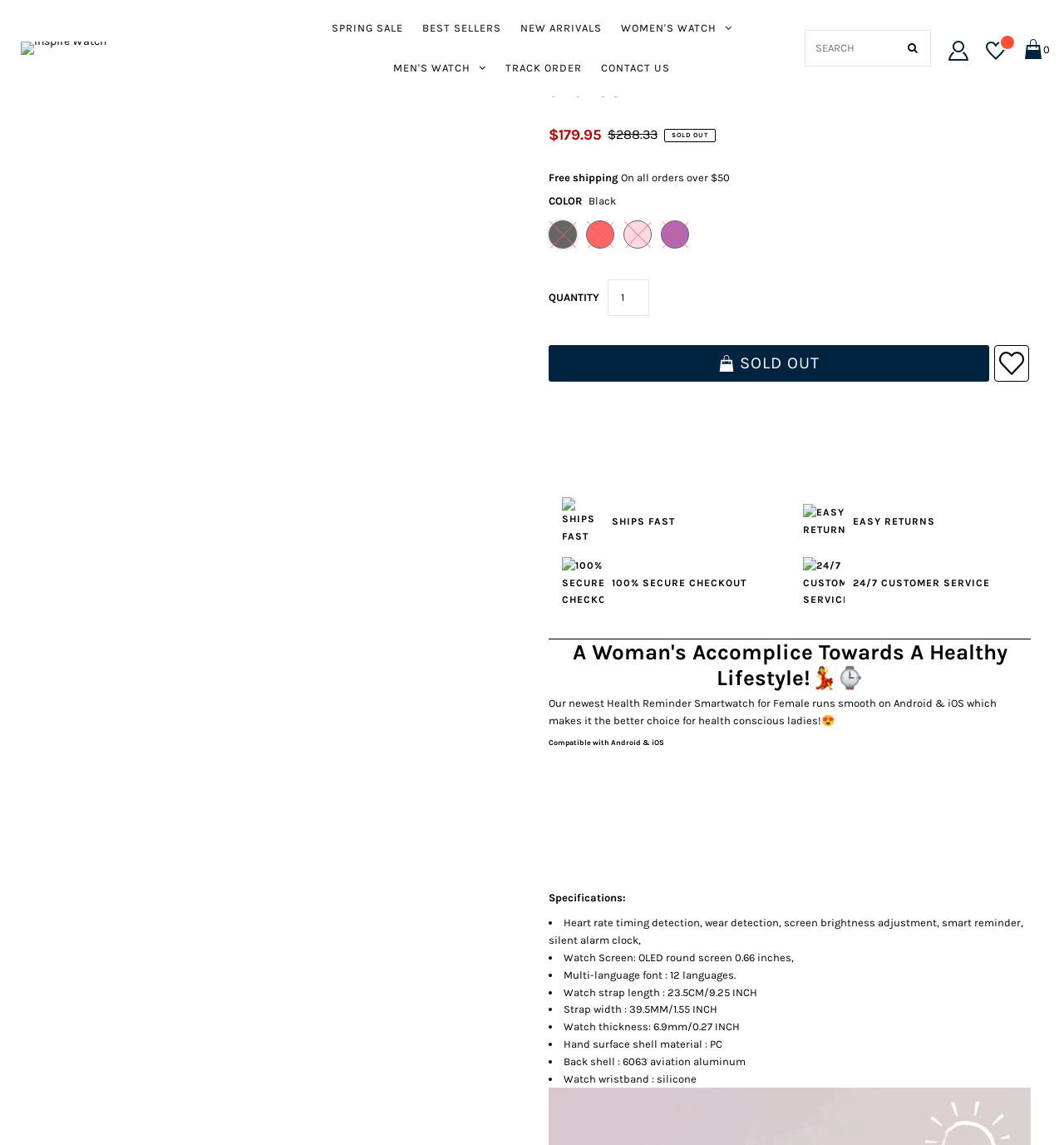Is the watch compatible with Android and iOS?
Utilize the information in the image to give a detailed answer to the question.

The compatibility of the watch with Android and iOS can be found in the heading section, where it is stated as 'Compatible with Android & iOS', and also in the specifications section, where it is mentioned as one of the features of the watch.